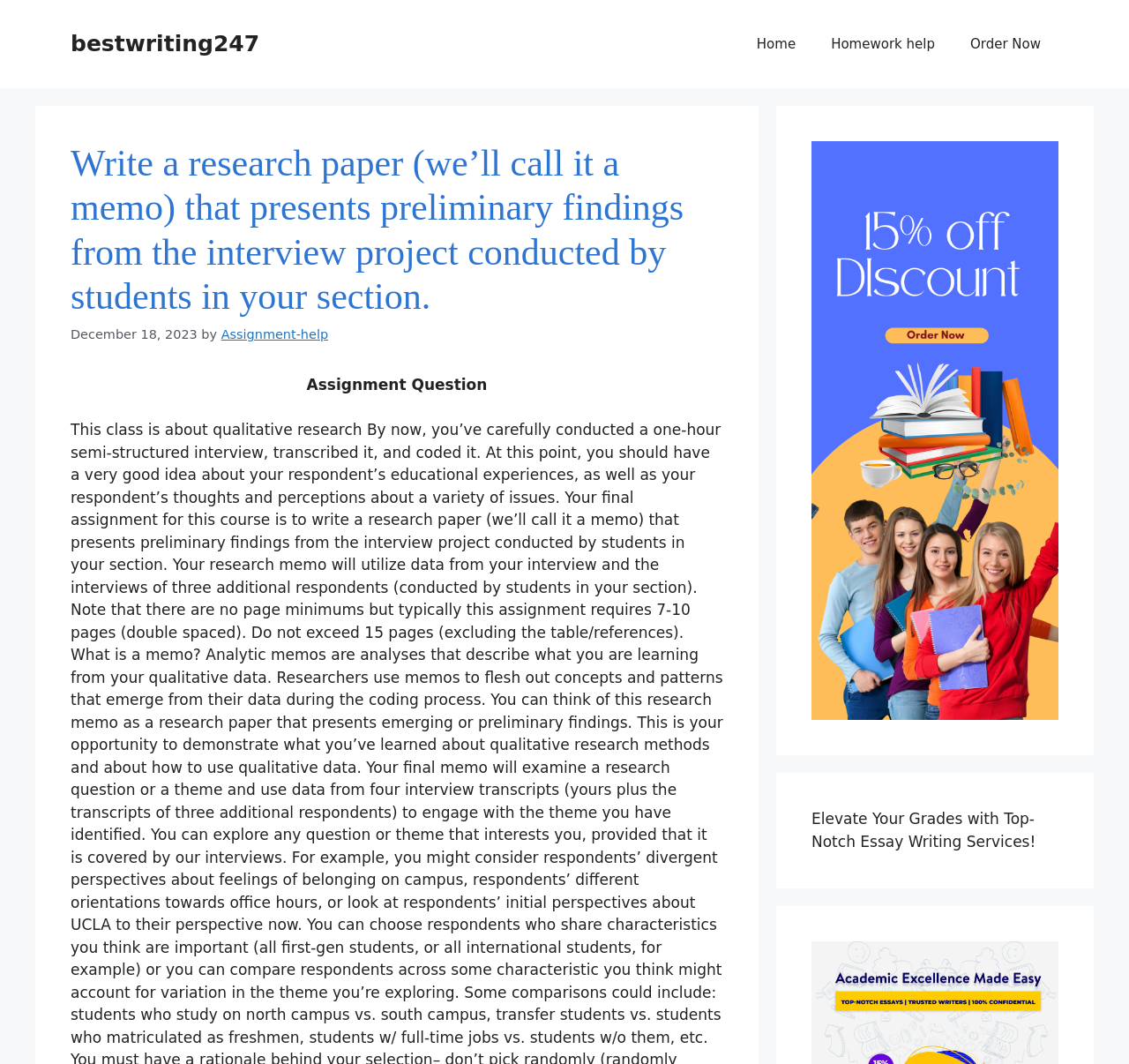Summarize the webpage with intricate details.

The webpage appears to be a writing service website, specifically focused on academic writing. At the top, there is a banner with the site's name, "bestwriting247", which is positioned at the top left corner of the page. Below the banner, there is a navigation menu with three links: "Home", "Homework help", and "Order Now", aligned horizontally across the top of the page.

The main content area is divided into two sections. On the left, there is a heading that reads "Write a research paper (we’ll call it a memo) that presents preliminary findings from the interview project conducted by students in your section." This heading is followed by a timestamp, "December 18, 2023", and a link to "Assignment-help". Below these elements, there is a static text that reads "Assignment Question".

On the right side of the page, there is a complementary section that takes up most of the vertical space. Within this section, there is a figure, likely an image, that spans almost the entire width of the section. Above the figure, there is a static text that reads "Elevate Your Grades with Top-Notch Essay Writing Services!". This text is positioned near the top of the complementary section.

Overall, the webpage appears to be a writing service website that provides academic writing assistance, with a focus on research papers and assignments.